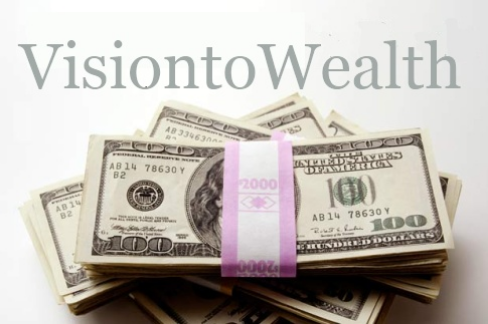Explain the image in a detailed and thorough manner.

The image prominently features the brand name "VisiontoWealth" displayed in an elegant, gray typography, set against a backdrop of neatly bundled stacks of U.S. currency. The cash, primarily consisting of hundreds, suggests themes of financial success and prosperity, aligning with the brand’s focus on wealth-building strategies. The use of vibrant currency adds a dynamic contrast to the understated sophistication of the text, effectively capturing the viewer’s attention. This visual representation encapsulates the essence of VisiontoWealth, emphasizing its mission to educate individuals on attaining financial success and achieving their wealth goals.